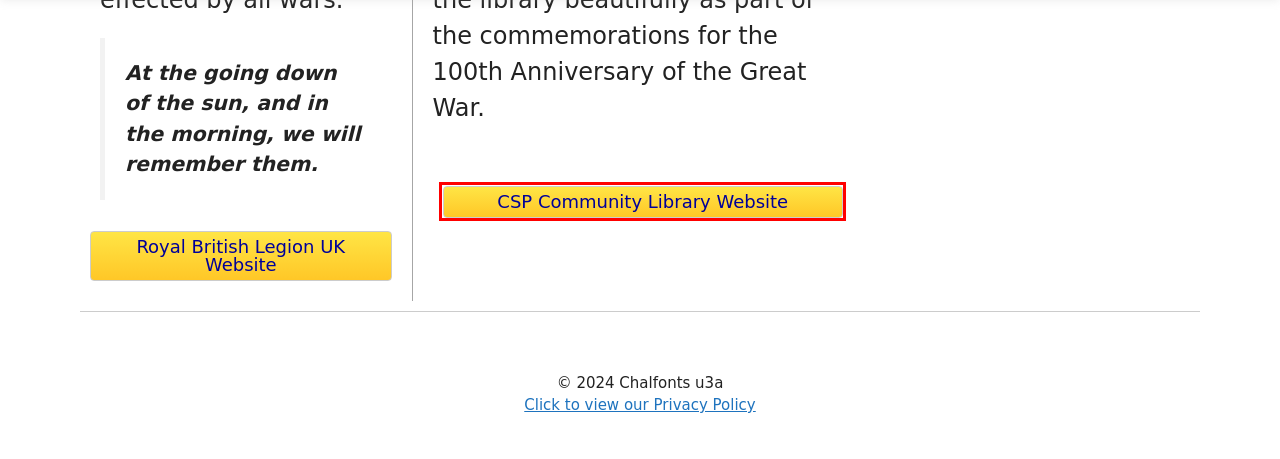Given a screenshot of a webpage with a red bounding box highlighting a UI element, determine which webpage description best matches the new webpage that appears after clicking the highlighted element. Here are the candidates:
A. volunteering – Chalfonts u3a
B. About Chalfont St Peter Community Library
C. Group Convenors – Chalfonts u3a
D. Royal British Legion | Armed Forces Charity
E. CU3A Facebook Group – Chalfonts u3a
F. rutt – Chalfonts u3a
G. Our Committee – Chalfonts u3a
H. Chalfonts U3A Privacy Policy – Chalfonts u3a

B